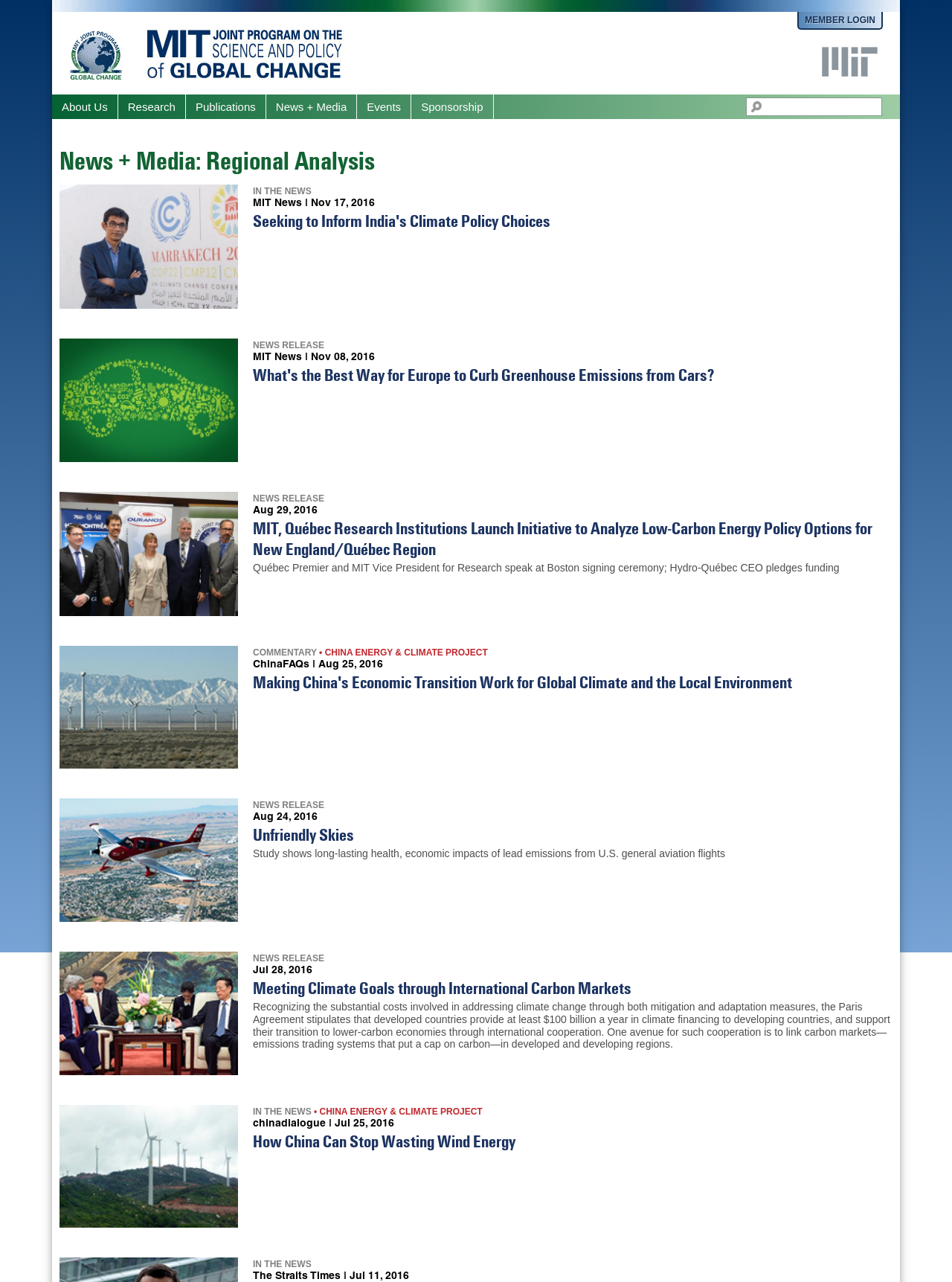Locate the bounding box coordinates of the clickable region necessary to complete the following instruction: "Login as a member". Provide the coordinates in the format of four float numbers between 0 and 1, i.e., [left, top, right, bottom].

[0.838, 0.009, 0.927, 0.023]